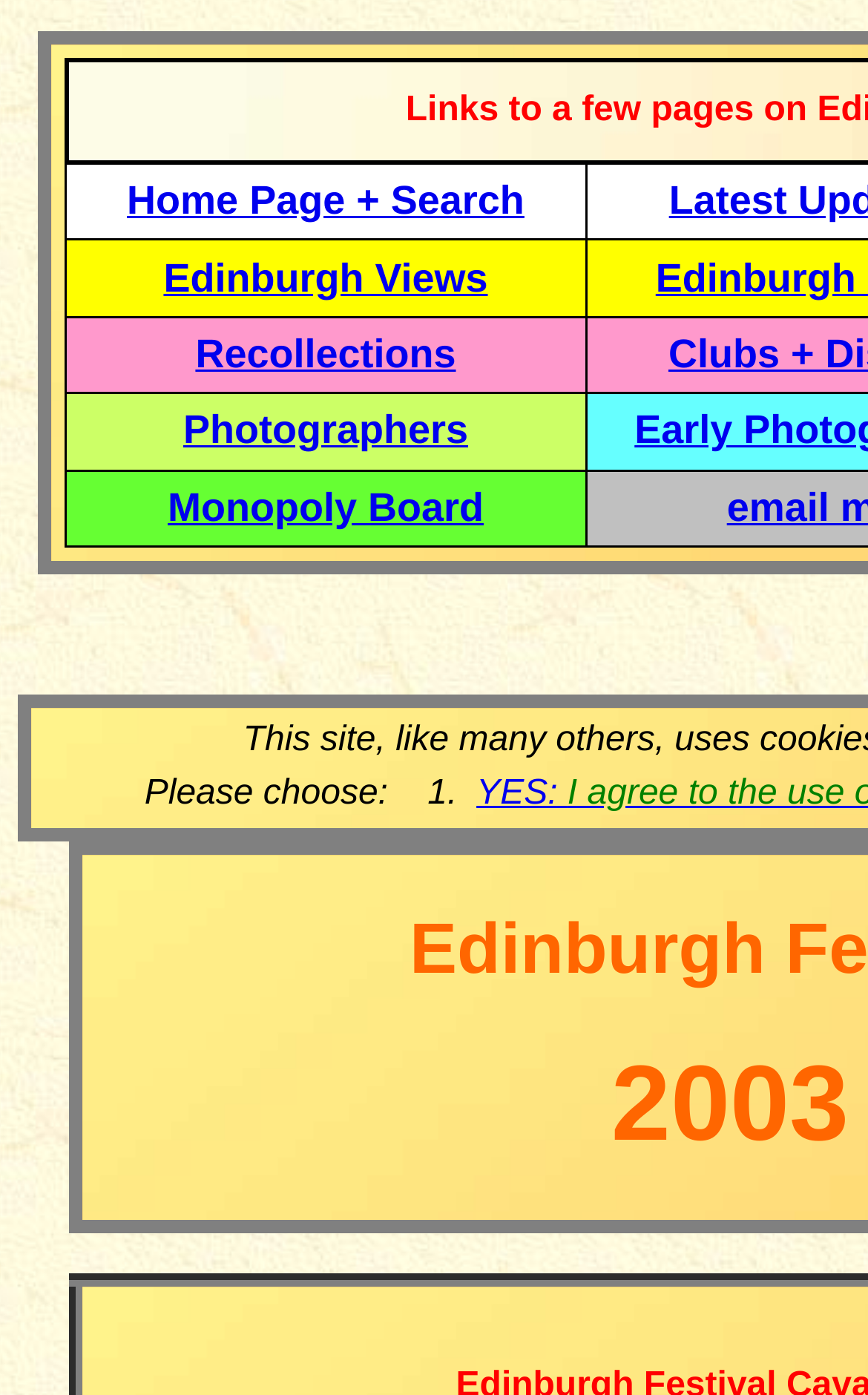Please give a concise answer to this question using a single word or phrase: 
How many gridcells are present on the webpage?

5